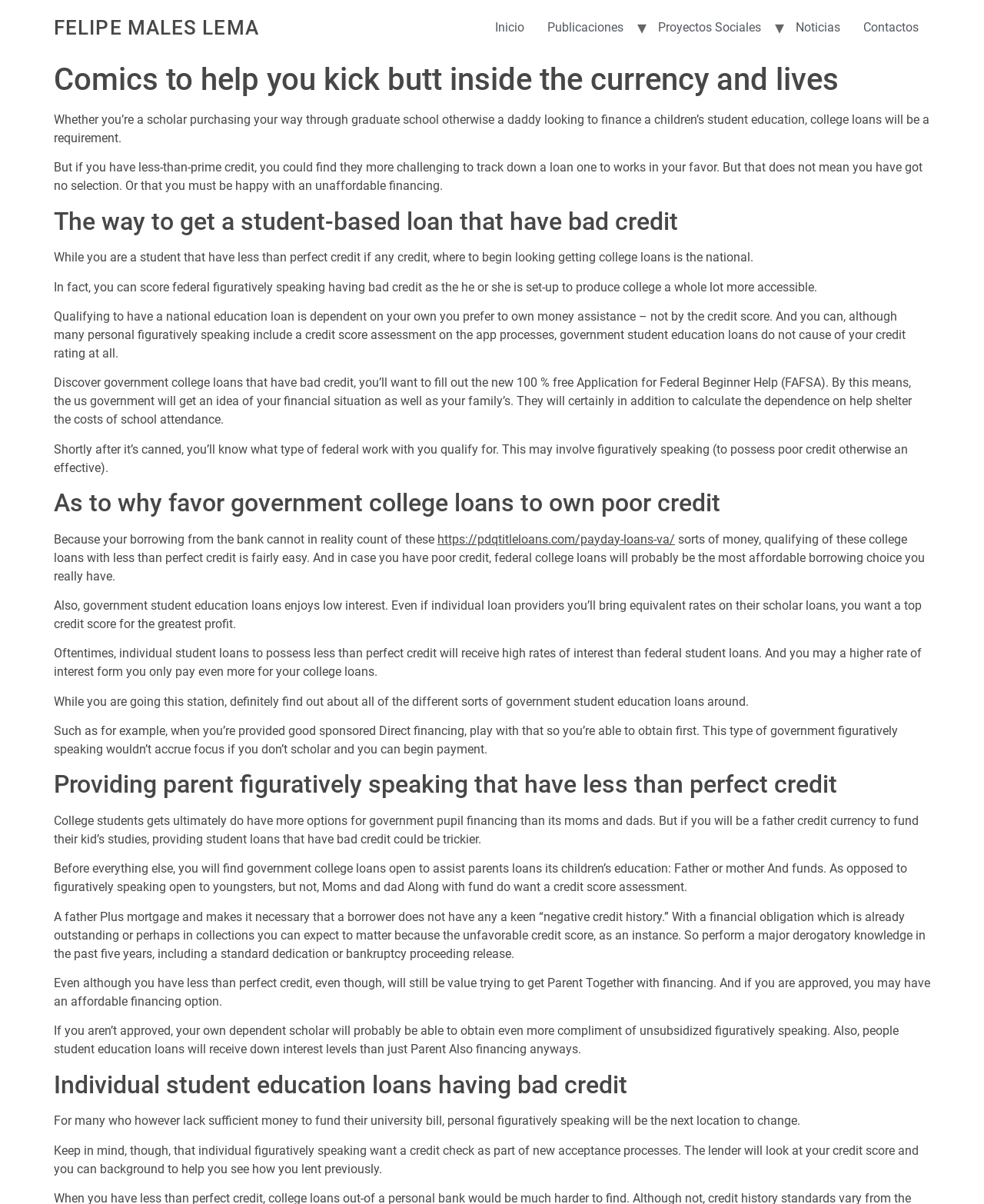Please provide the bounding box coordinates for the UI element as described: "FELIPE MALES LEMA". The coordinates must be four floats between 0 and 1, represented as [left, top, right, bottom].

[0.055, 0.013, 0.263, 0.033]